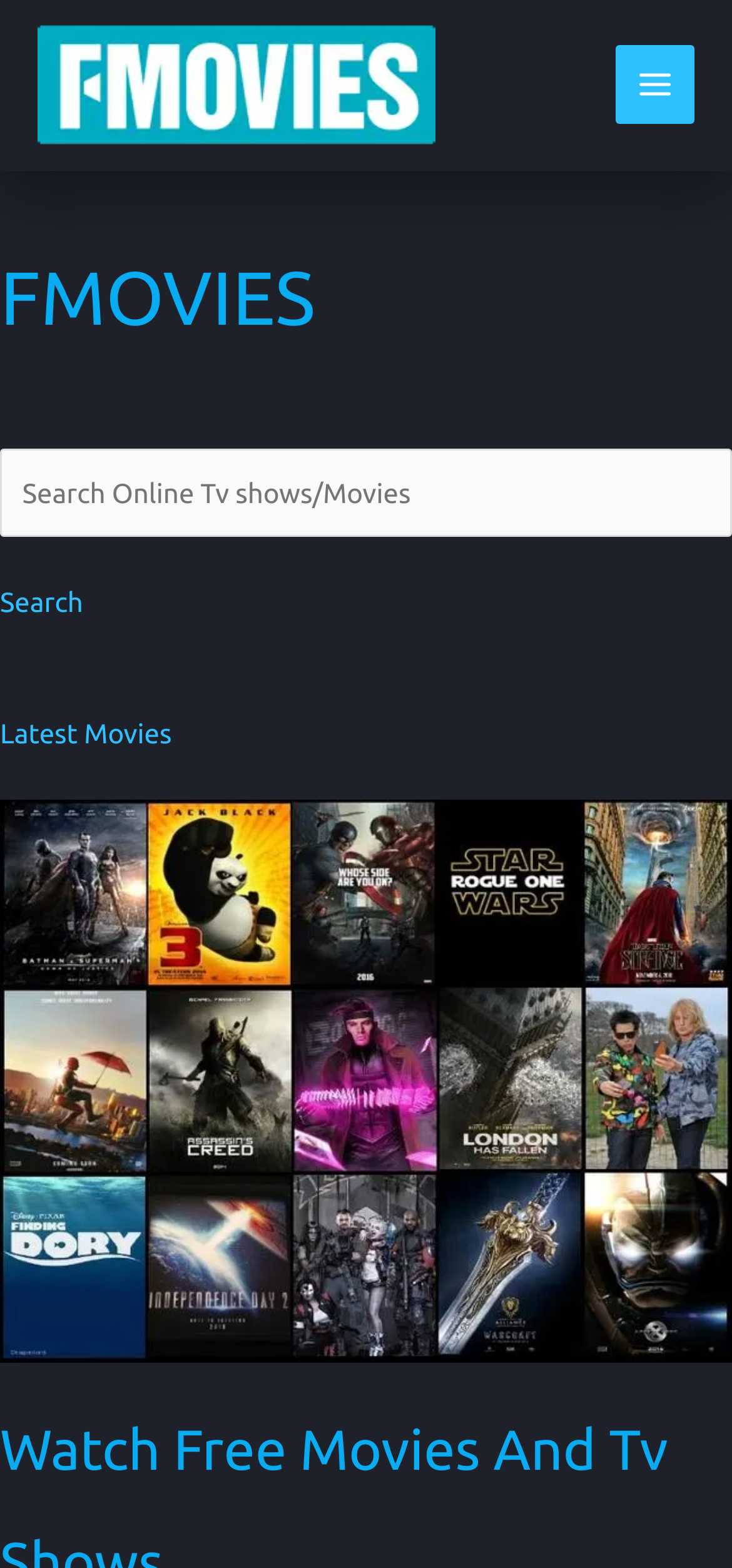How many main navigation links are there?
Please respond to the question thoroughly and include all relevant details.

There are three main navigation links: 'Search', 'Latest Movies', and the main menu button, which can be expanded to show more options.